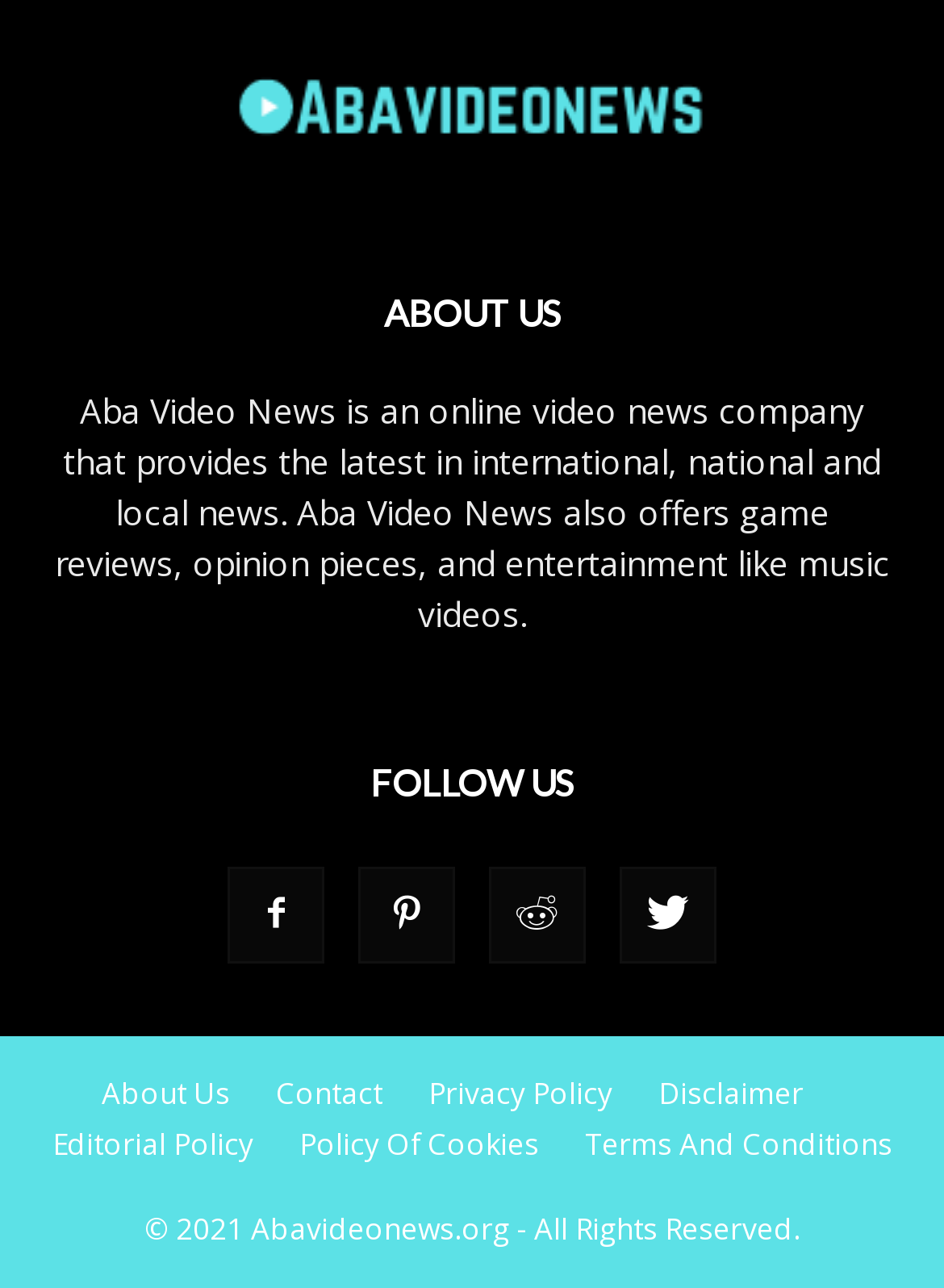What is the name of the company?
Please provide a comprehensive and detailed answer to the question.

Based on the StaticText element with the text 'Aba Video News is an online video news company that provides the latest in international, national and local news. Aba Video News also offers game reviews, opinion pieces, and entertainment like music videos.' at coordinates [0.058, 0.301, 0.942, 0.495], we can determine that the name of the company is Aba Video News.